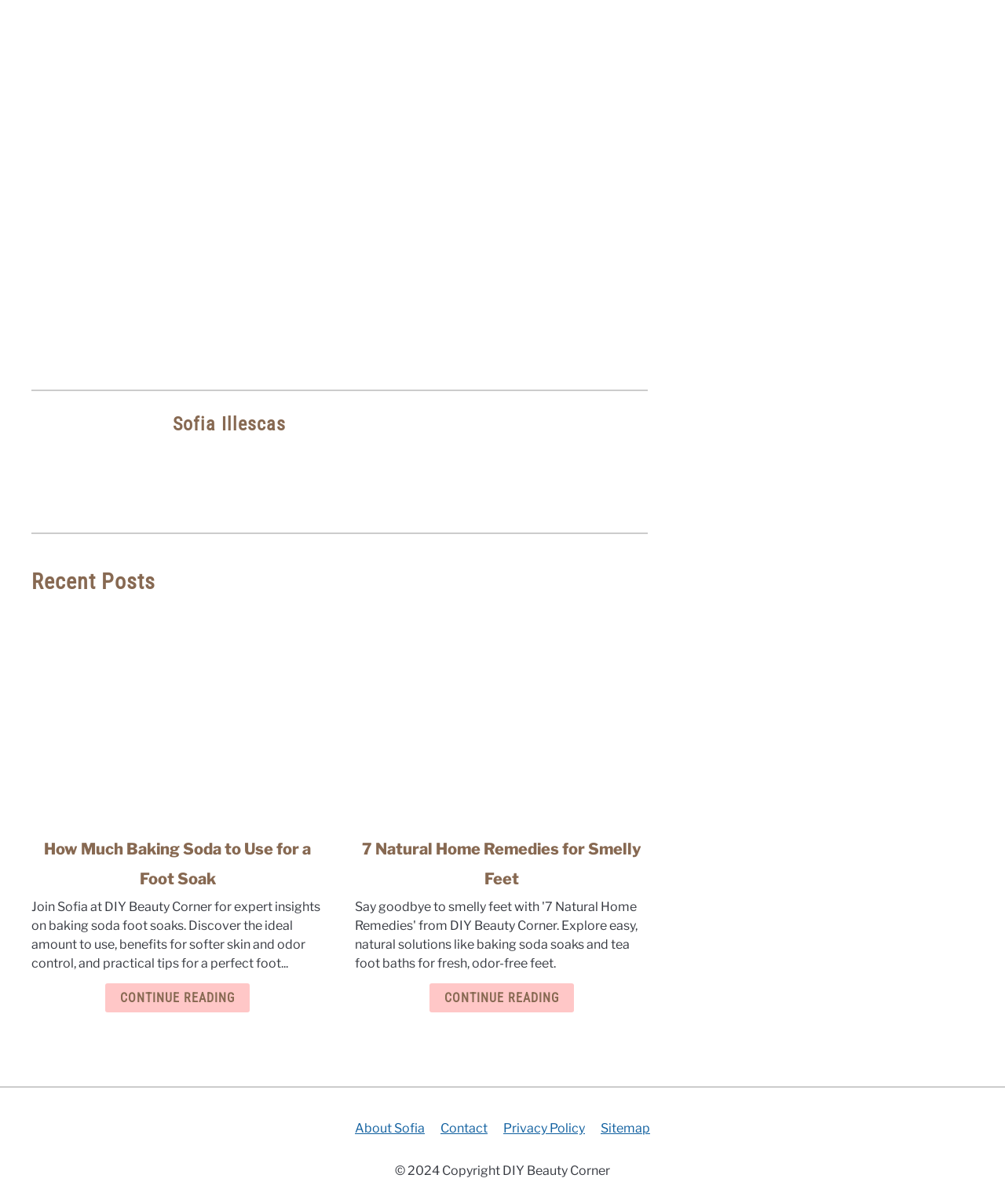What is the topic of the first article?
Look at the screenshot and give a one-word or phrase answer.

Baking Soda Foot Soak